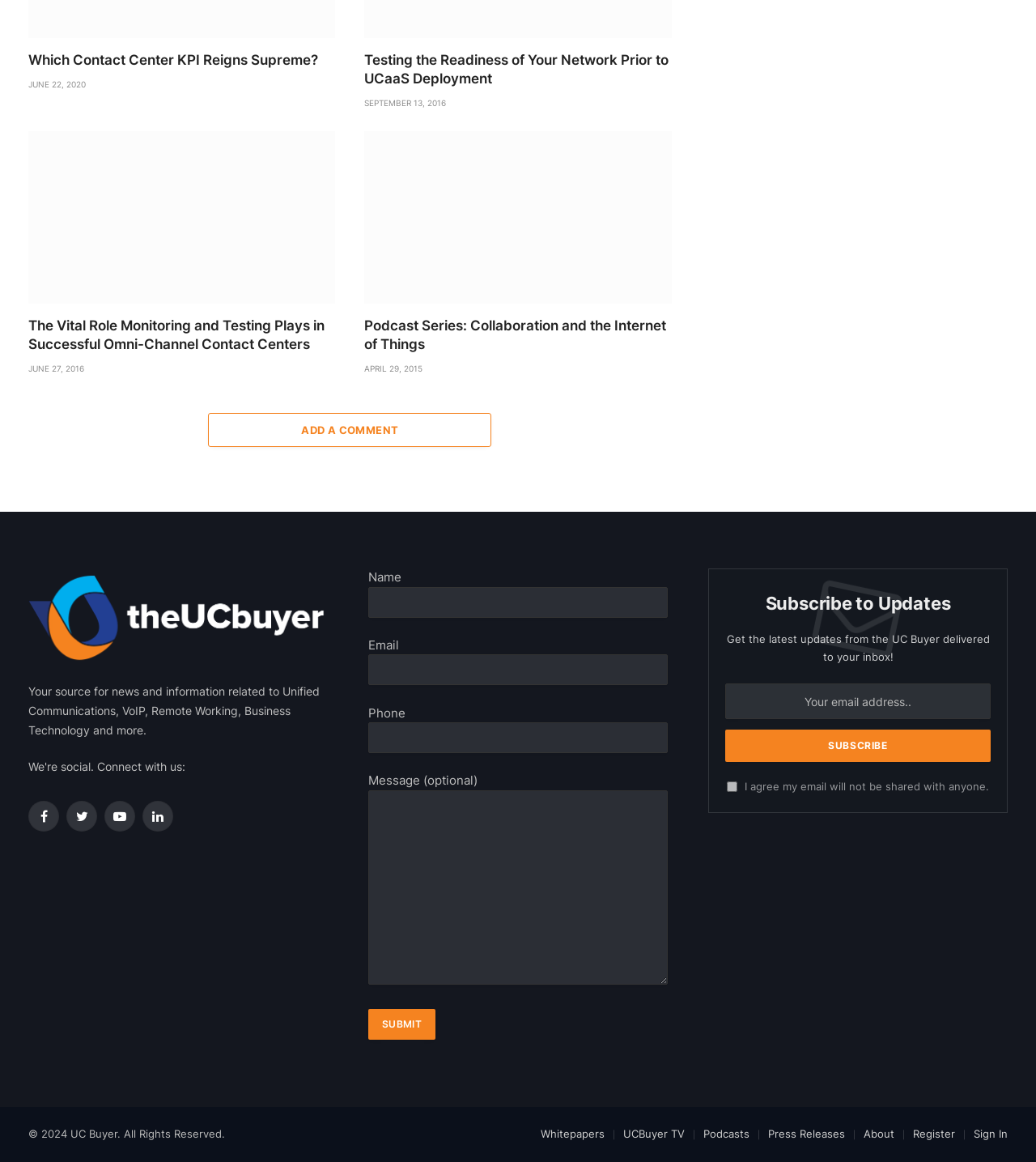Find and indicate the bounding box coordinates of the region you should select to follow the given instruction: "Subscribe to updates".

[0.7, 0.628, 0.956, 0.656]